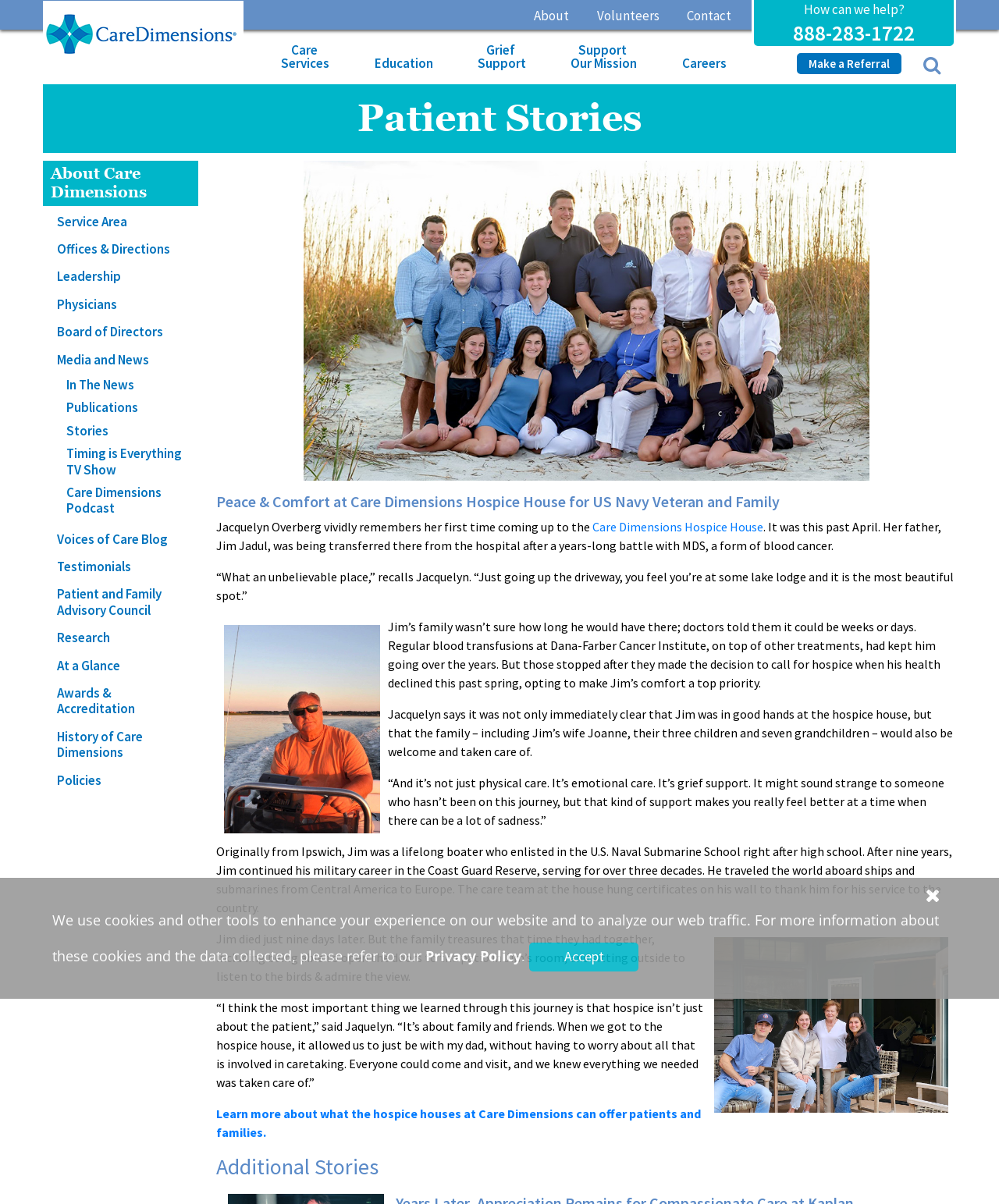Please reply with a single word or brief phrase to the question: 
What is the name of the blog mentioned on the webpage?

Voices of Care Blog